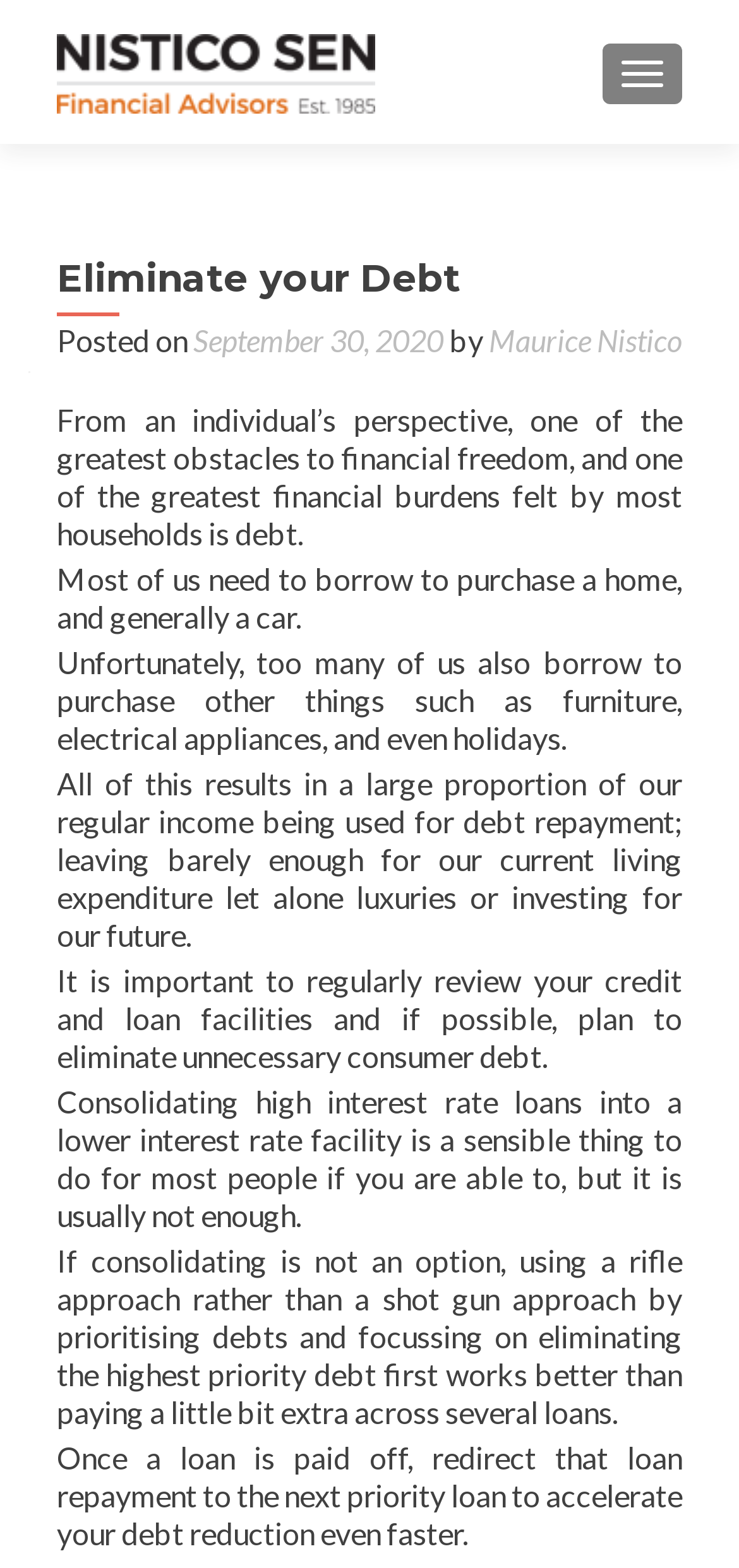What is the name of the financial advisor?
Please provide a single word or phrase in response based on the screenshot.

Maurice Nistico